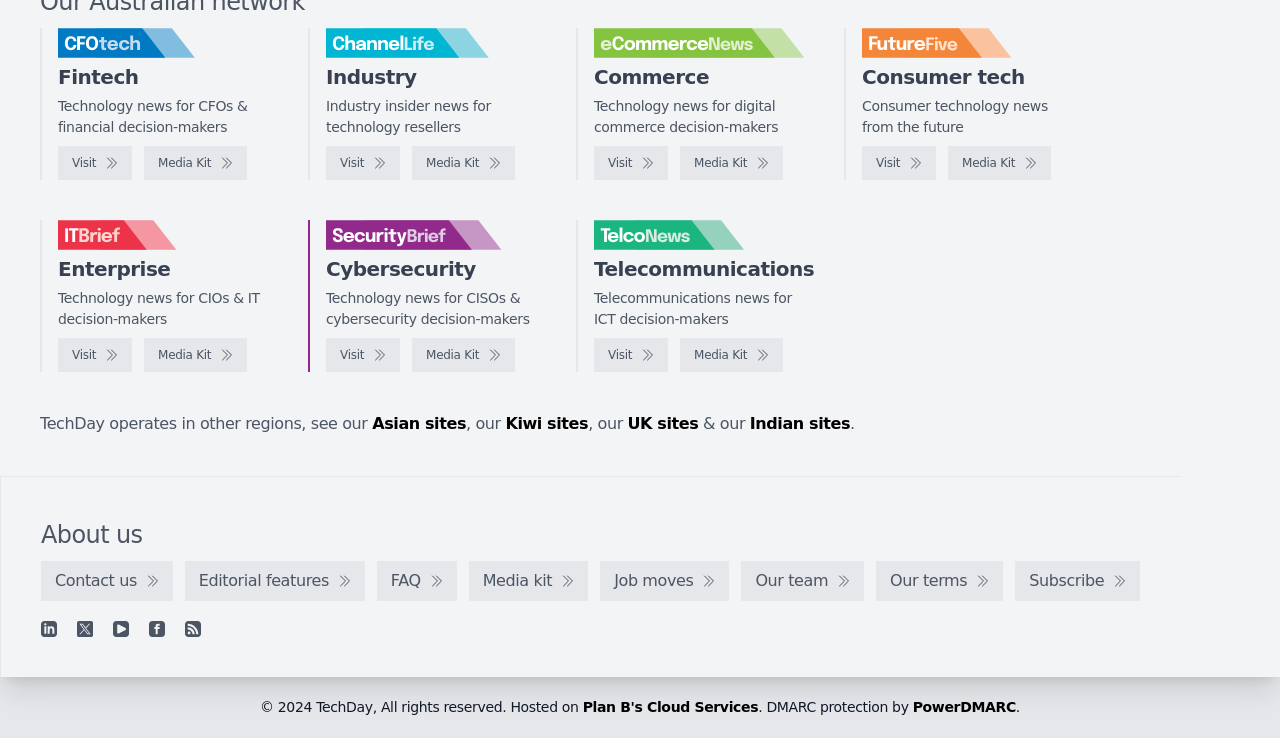What is the name of the technology news site for digital commerce decision-makers?
Identify the answer in the screenshot and reply with a single word or phrase.

eCommerceNews